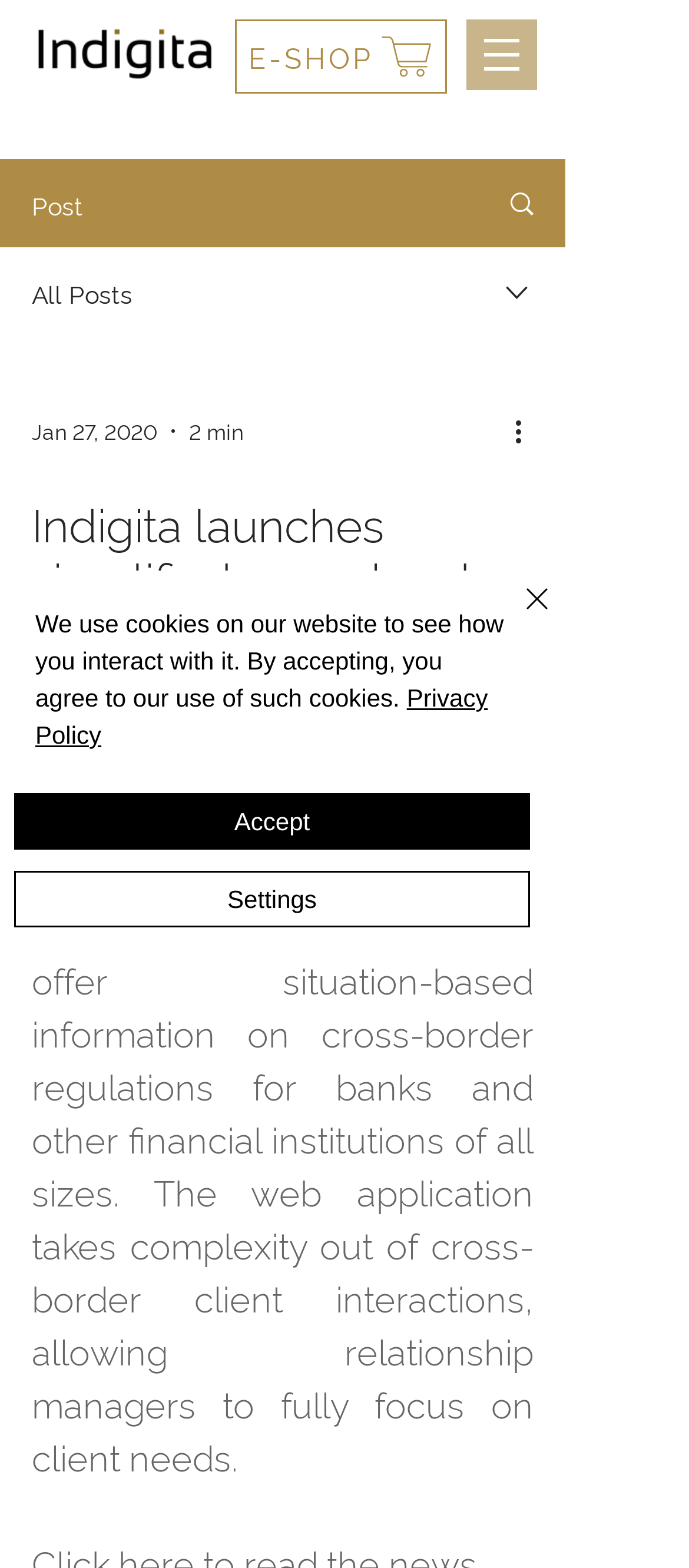Based on the element description, predict the bounding box coordinates (top-left x, top-left y, bottom-right x, bottom-right y) for the UI element in the screenshot: aria-label="More actions"

[0.738, 0.261, 0.8, 0.288]